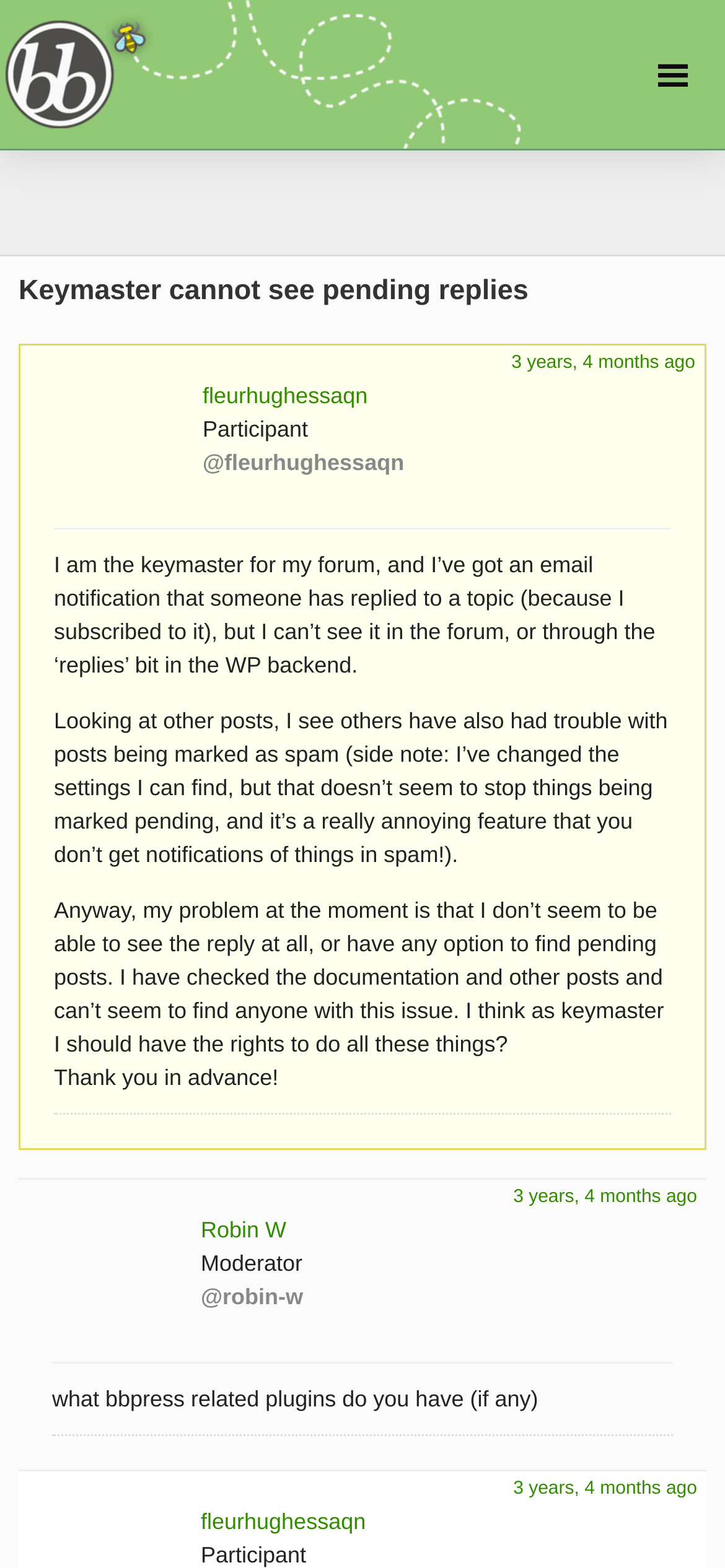From the webpage screenshot, predict the bounding box of the UI element that matches this description: "3 years, 4 months ago".

[0.705, 0.225, 0.959, 0.238]